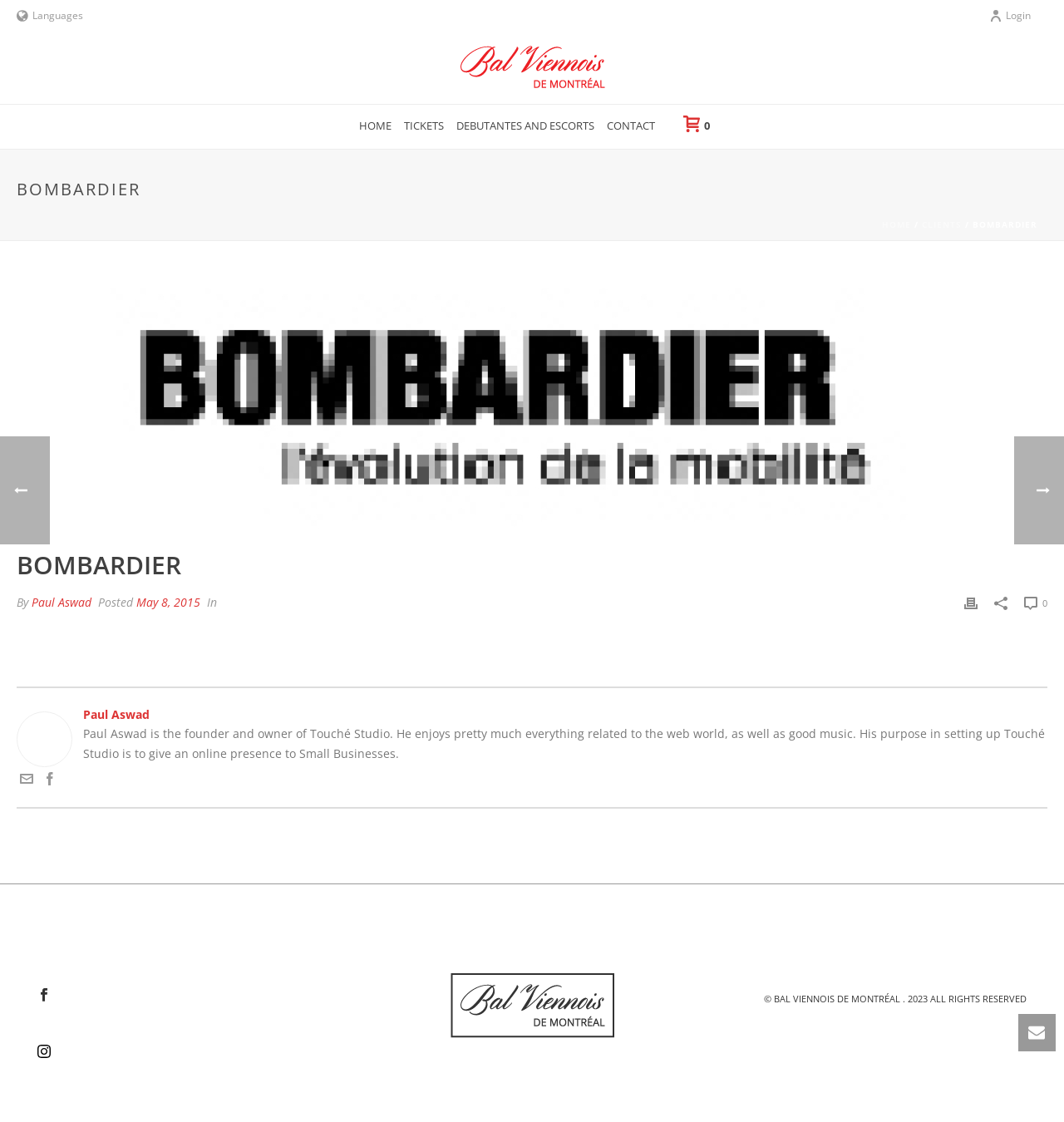Identify and provide the bounding box for the element described by: "alt="GamersExtra Logo"".

None